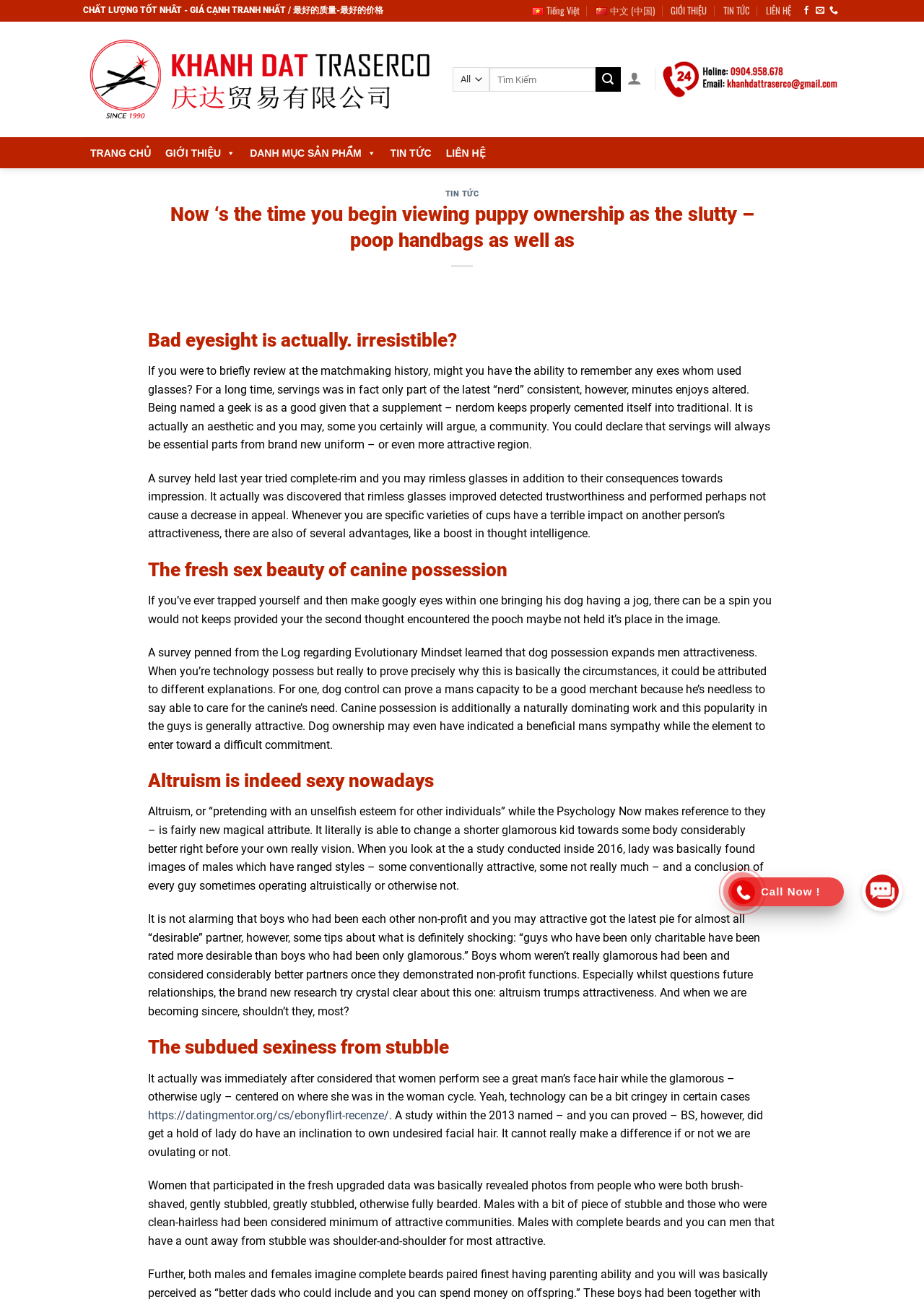Please identify the bounding box coordinates of the element's region that I should click in order to complete the following instruction: "Search for something". The bounding box coordinates consist of four float numbers between 0 and 1, i.e., [left, top, right, bottom].

[0.49, 0.052, 0.672, 0.07]